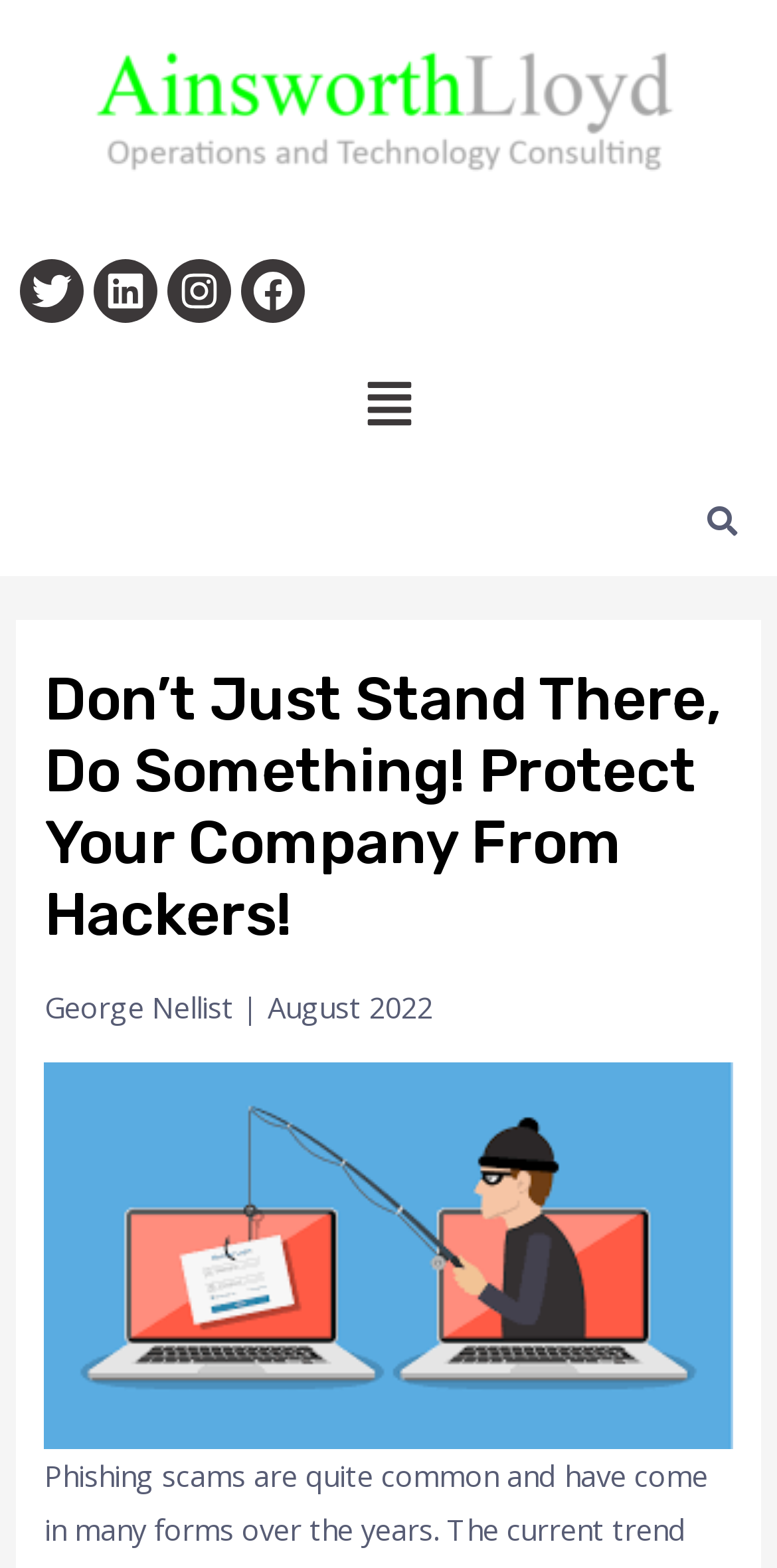What is the company name?
Relying on the image, give a concise answer in one word or a brief phrase.

AinsworthLloyd